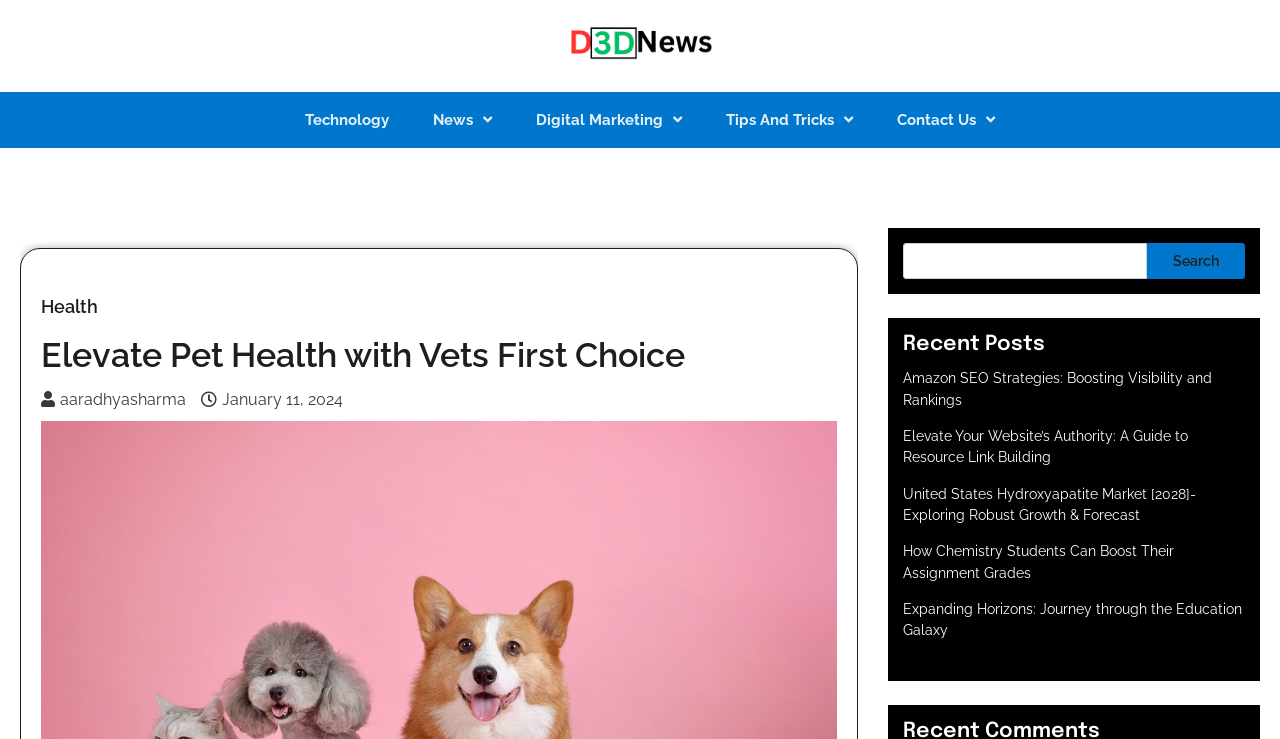Give a detailed account of the webpage.

The webpage is about Vets First Choice Care, a comprehensive and compassionate pet care service. At the top, there is a header with the title "Elevate Pet Health with Vets First Choice". Below the header, there are five links: "D3DNews", "Technology", "News", "Digital Marketing", and "Tips And Tricks", which are aligned horizontally and take up about half of the screen width. 

To the right of these links, there is a search bar with a search button. Below the search bar, there is a heading "Recent Posts" followed by five article links: "Amazon SEO Strategies: Boosting Visibility and Rankings", "Elevate Your Website’s Authority: A Guide to Resource Link Building", "United States Hydroxyapatite Market [2028]- Exploring Robust Growth & Forecast", "How Chemistry Students Can Boost Their Assignment Grades", and "Expanding Horizons: Journey through the Education Galaxy". These article links are stacked vertically and take up about half of the screen width.

On the top-left corner, there is a link "Health" and an image with the text "D3DNews". There are also two links with an icon: "aaradhyasharma" and "January 11, 2024", which are placed below the header.